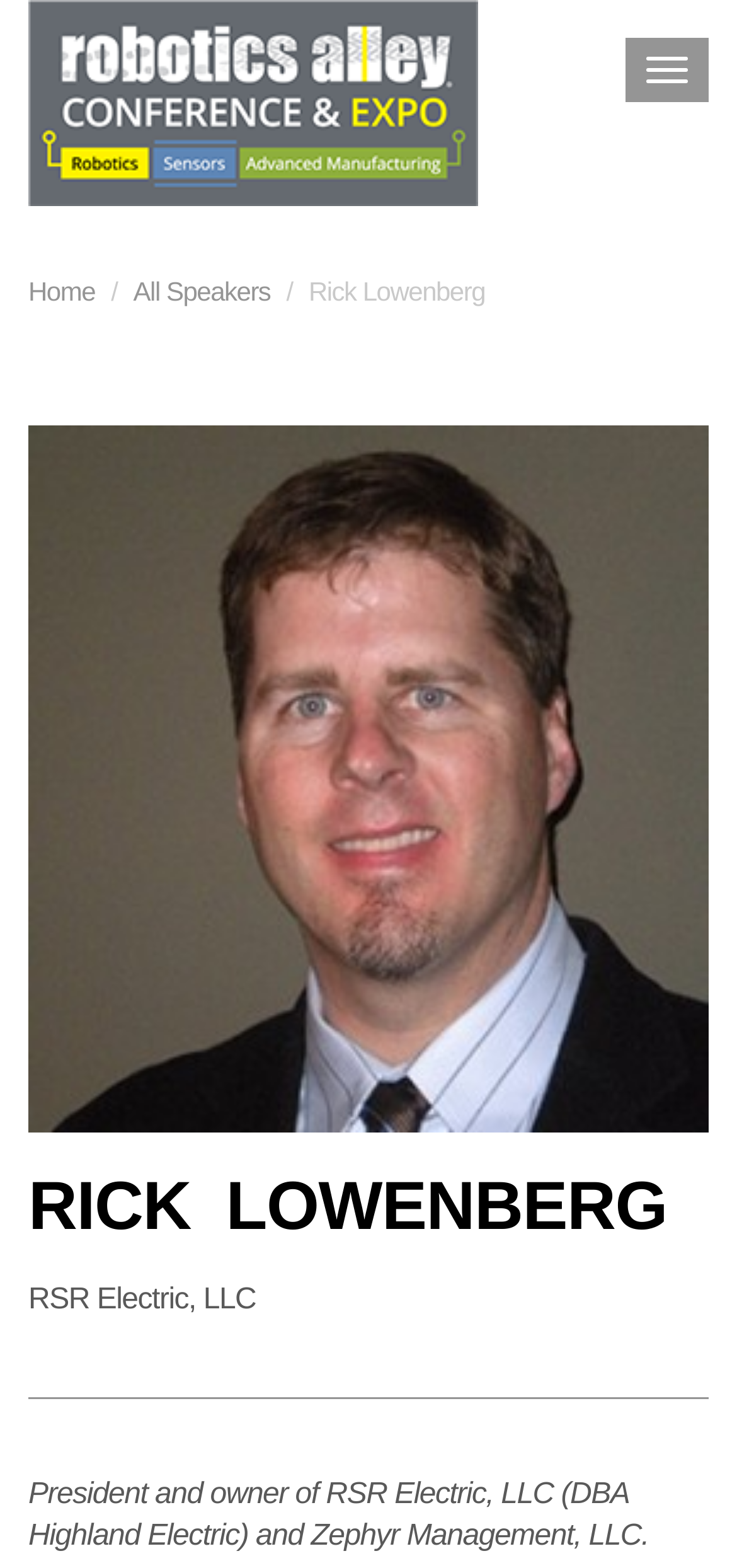Based on the image, give a detailed response to the question: What is the orientation of the separator element?

I examined the separator element and found that its orientation is horizontal, which means it is a horizontal line that separates different sections of the webpage.